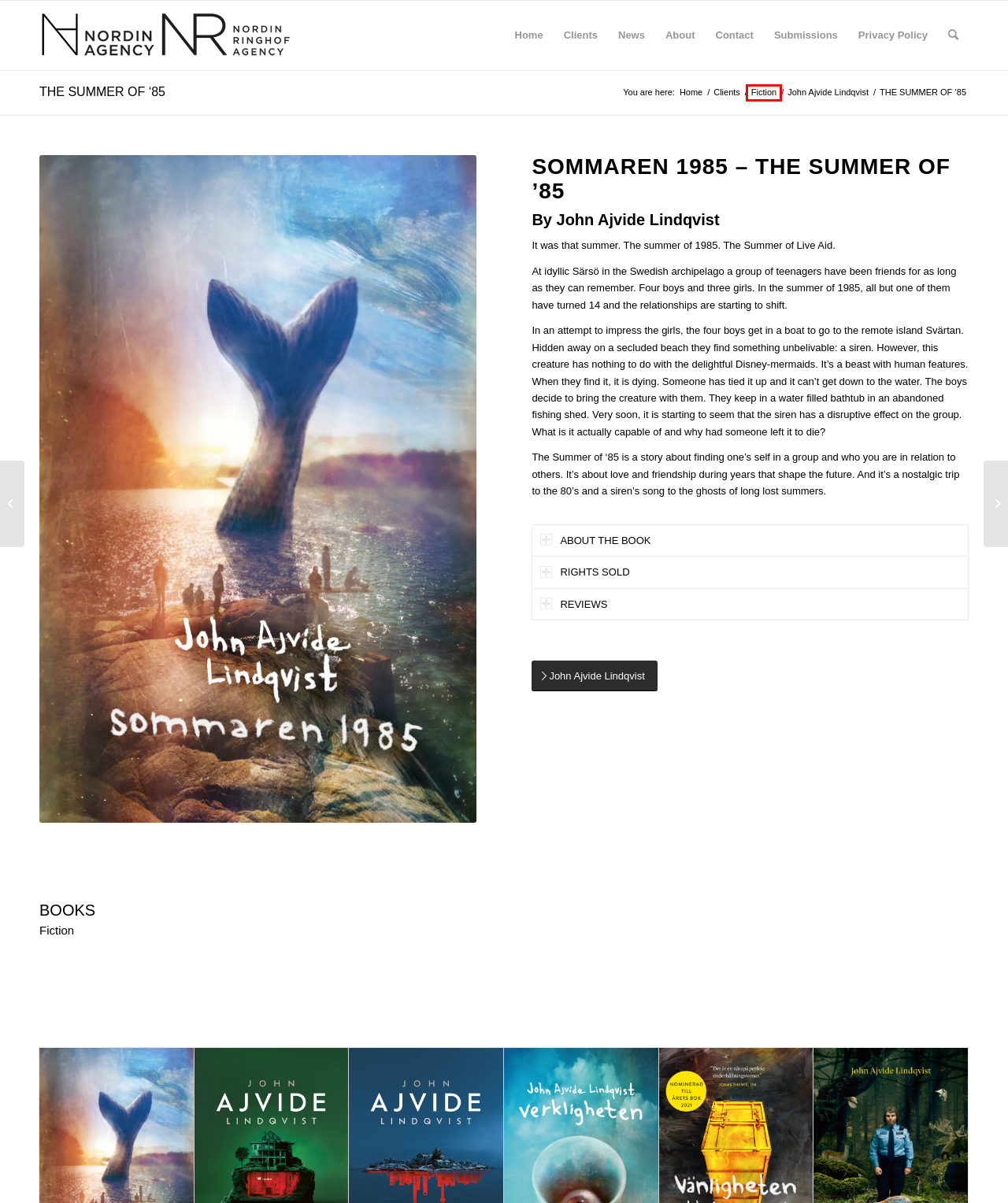Examine the screenshot of a webpage with a red bounding box around an element. Then, select the webpage description that best represents the new page after clicking the highlighted element. Here are the descriptions:
A. About – Nordin Agency
B. Fiction – Nordin Agency
C. John Ajvide Lindqvist – Nordin Agency
D. Nordin Agency – IN LOVE WITH WRITERS SINCE 1990
E. Clients – Nordin Agency
F. Submissions – Nordin Agency
G. Privacy Policy – Nordin Agency
H. ABOUT A SISTER – Nordin Agency

B